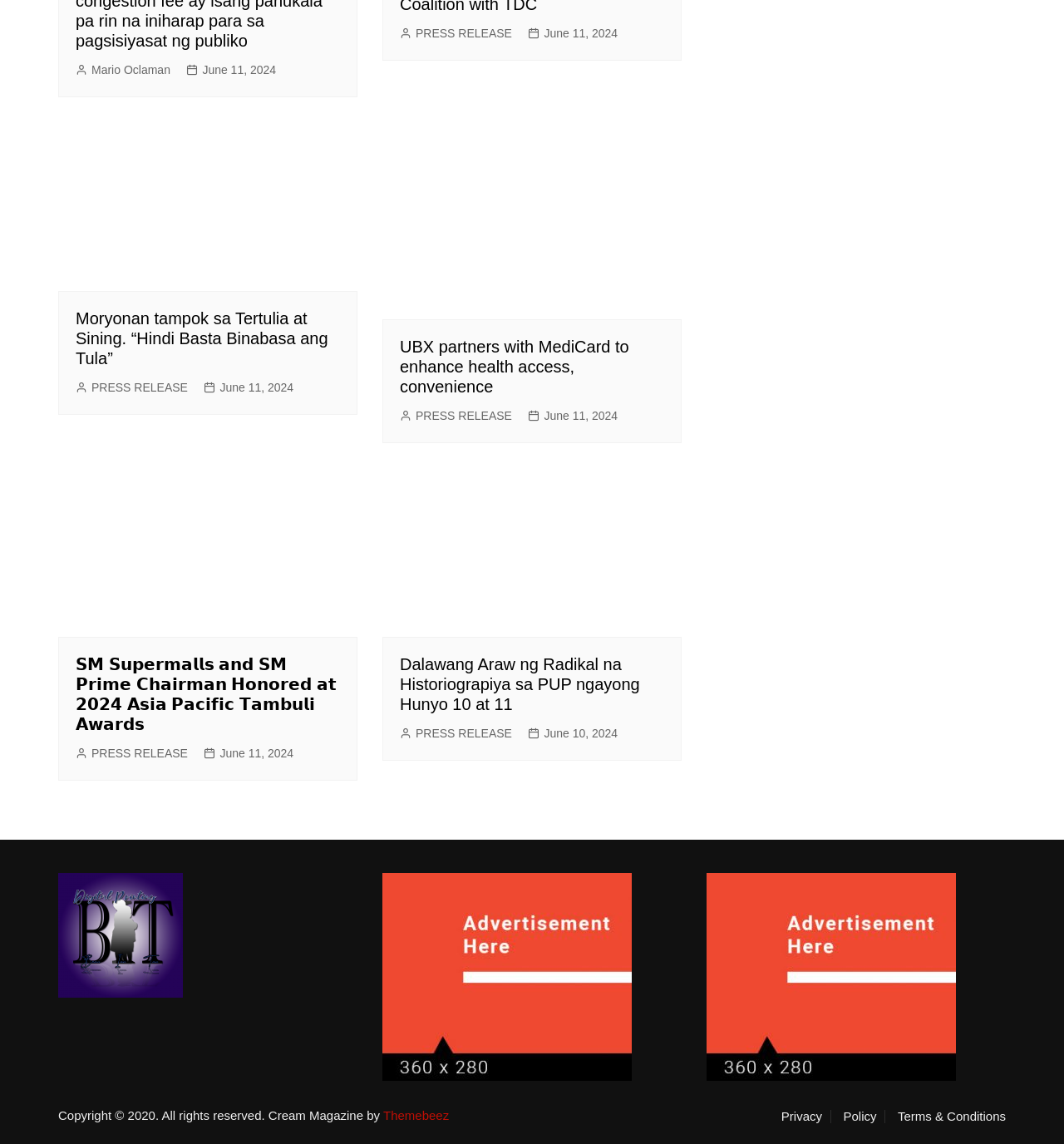Give the bounding box coordinates for this UI element: "June 11, 2024". The coordinates should be four float numbers between 0 and 1, arranged as [left, top, right, bottom].

[0.192, 0.331, 0.276, 0.347]